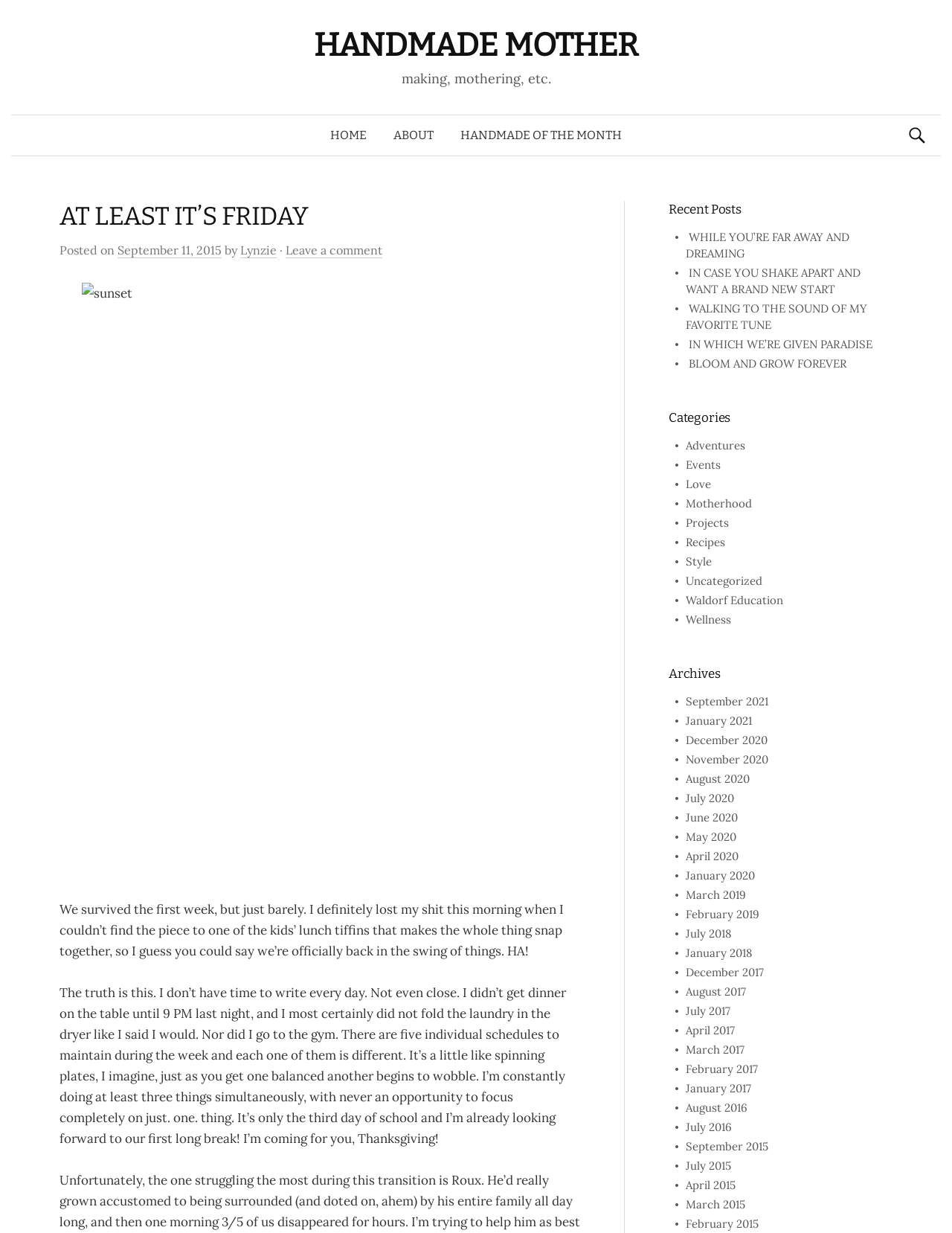Please determine the bounding box coordinates of the clickable area required to carry out the following instruction: "View room details". The coordinates must be four float numbers between 0 and 1, represented as [left, top, right, bottom].

None